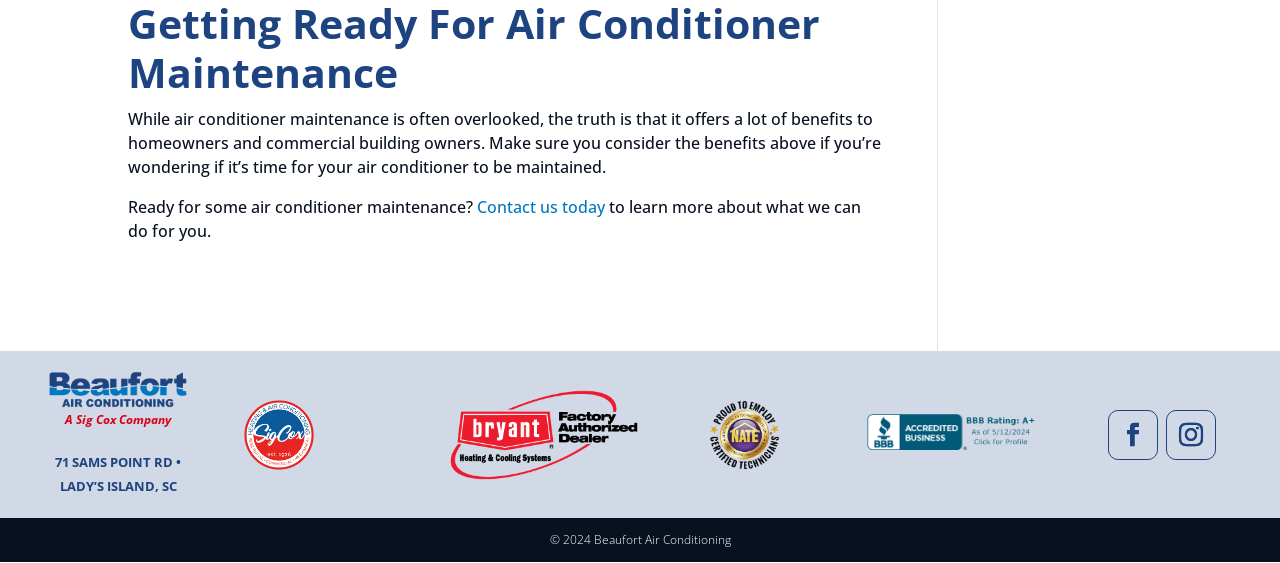Please provide a comprehensive response to the question below by analyzing the image: 
What is the purpose of air conditioner maintenance?

According to the text at the top of the webpage, air conditioner maintenance offers a lot of benefits to homeowners and commercial building owners. The text mentions that one should consider these benefits when deciding whether to maintain their air conditioner.